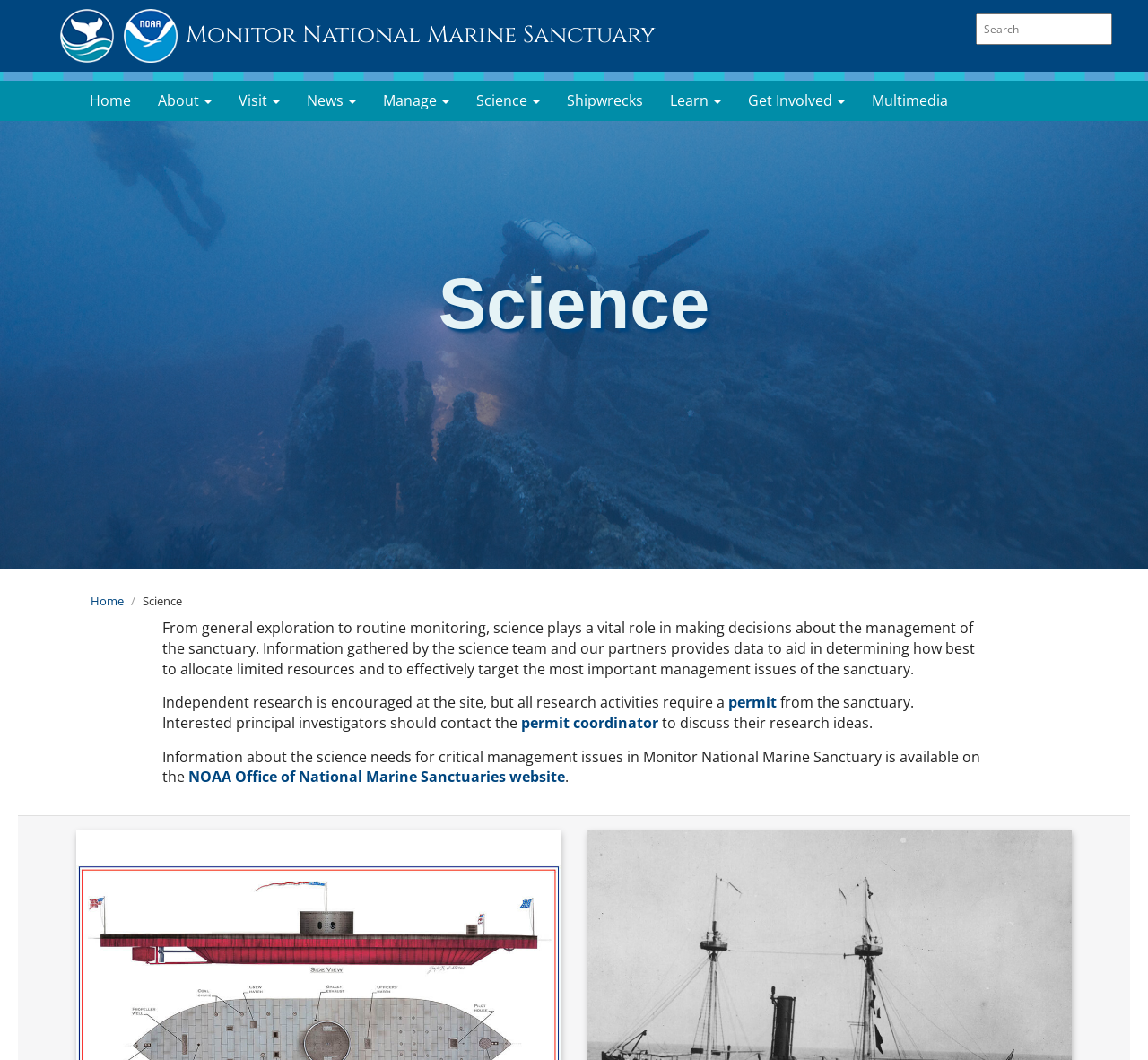Reply to the question below using a single word or brief phrase:
What is the logo on the top left corner?

National Marine Sanctuaries logo